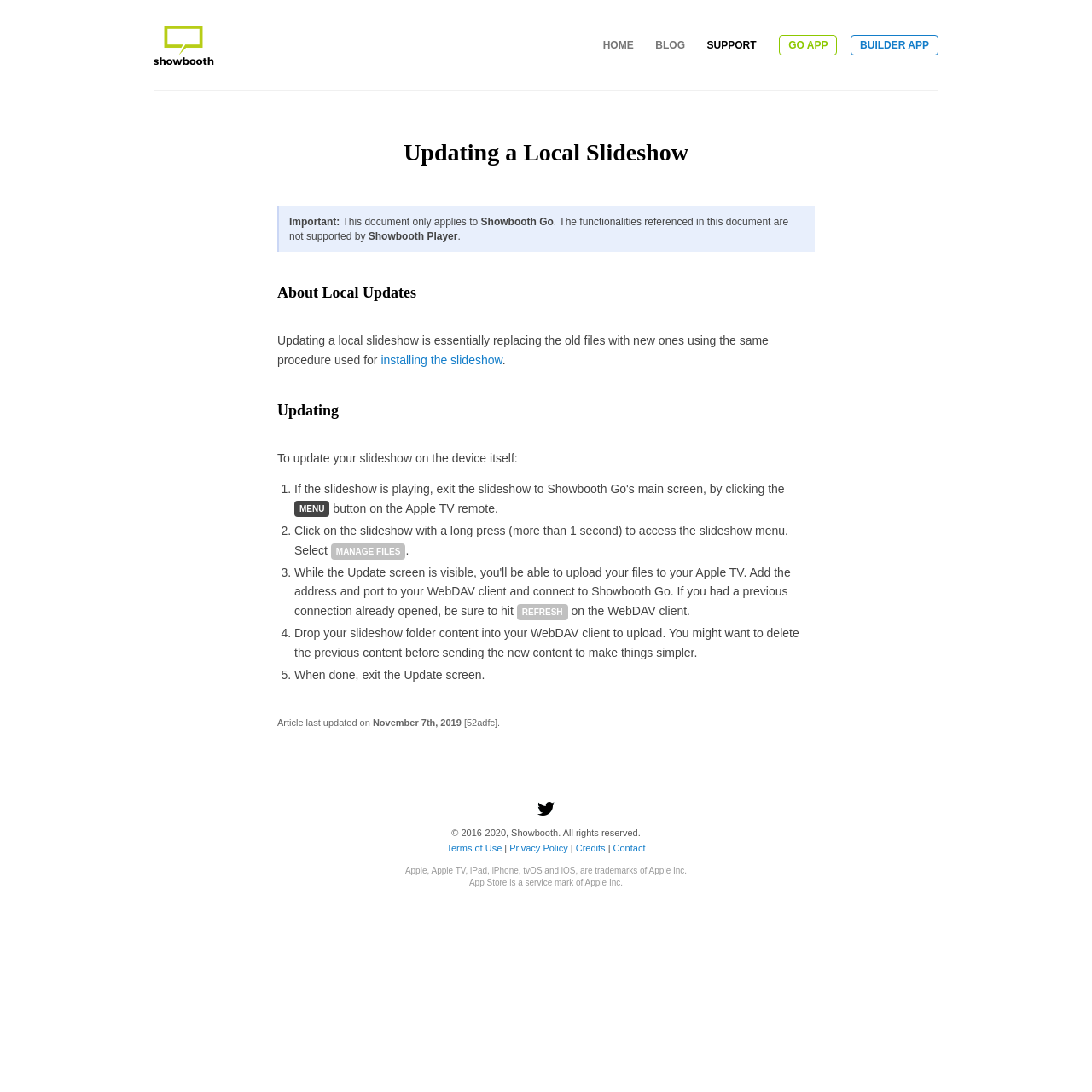Can you find the bounding box coordinates for the element to click on to achieve the instruction: "Click on HOME"?

[0.543, 0.031, 0.589, 0.052]